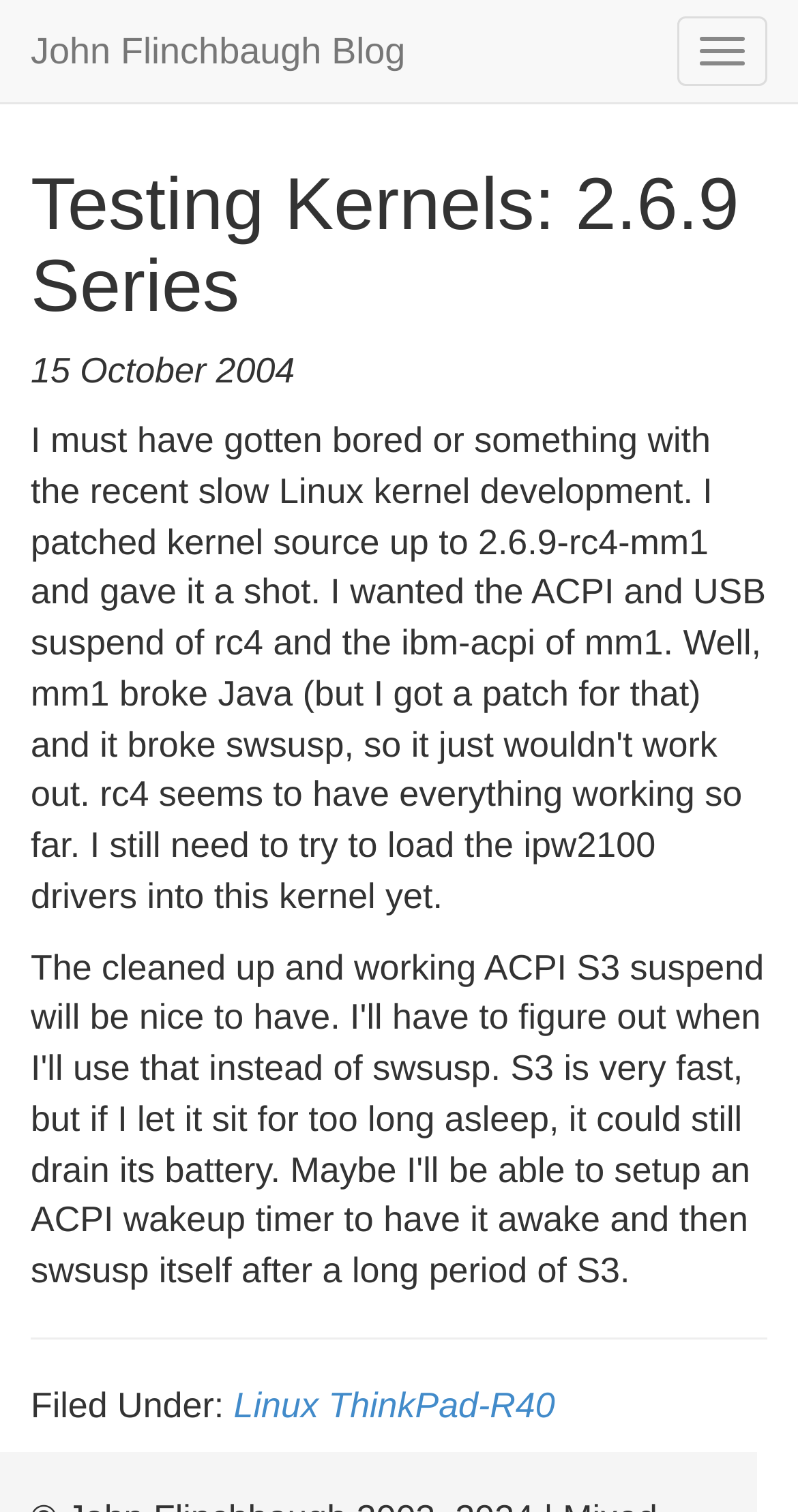Is there a navigation menu on the page?
Based on the image, please offer an in-depth response to the question.

I found a button element with the content 'Toggle navigation' which suggests that there is a navigation menu on the page that can be toggled.